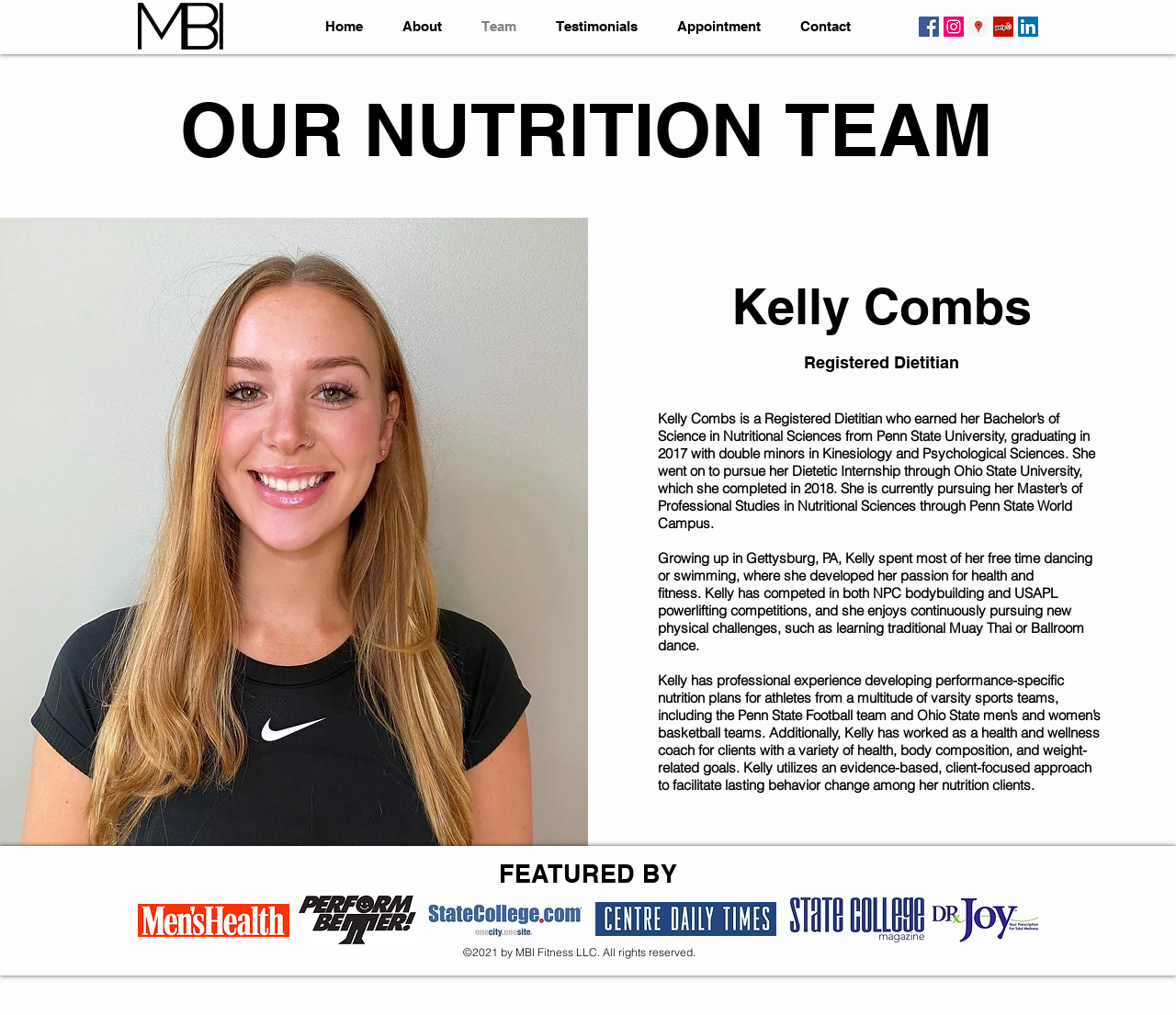What is the purpose of the 'OUR NUTRITION TEAM' section?
Answer the question with just one word or phrase using the image.

To introduce the nutrition team